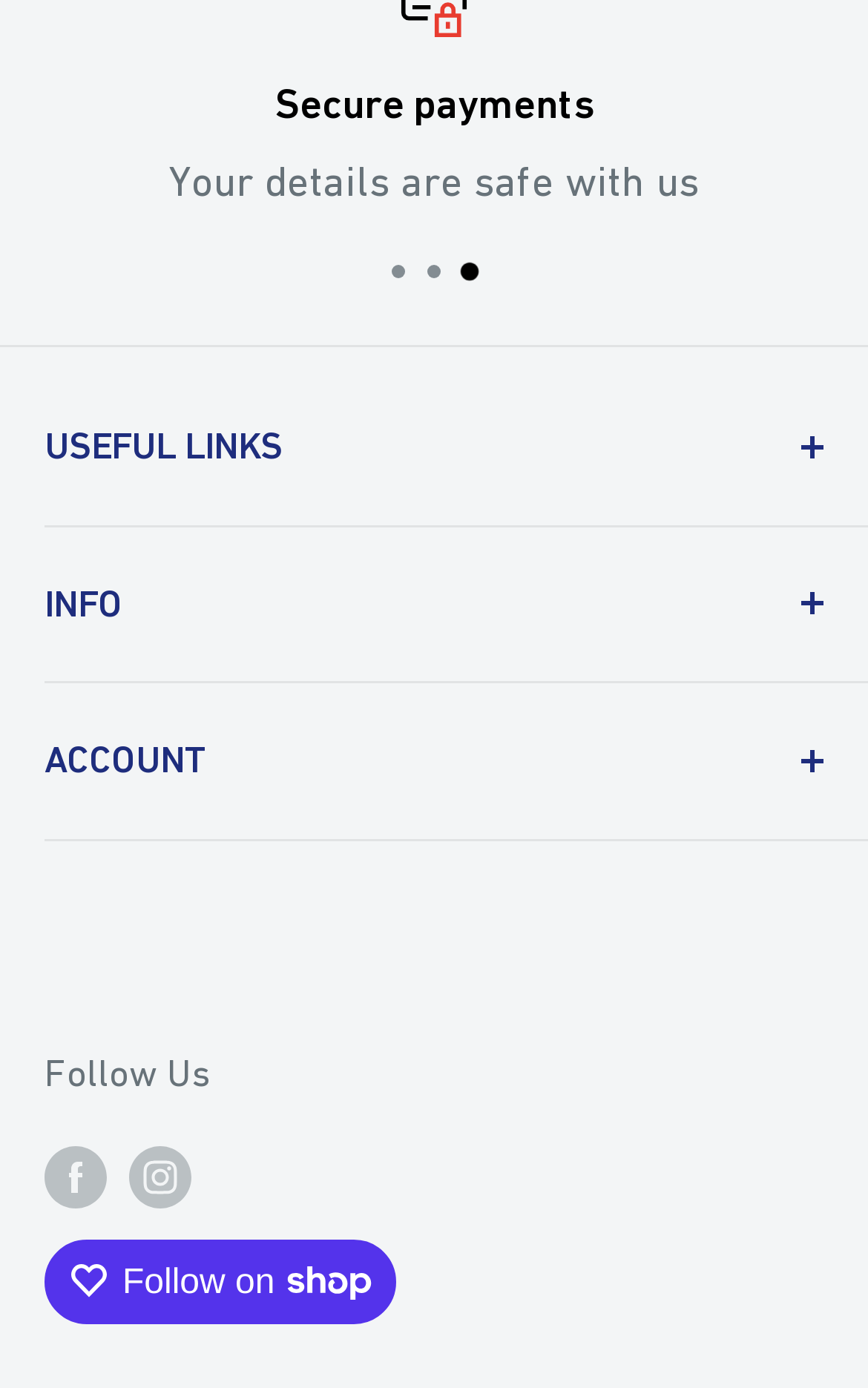For the following element description, predict the bounding box coordinates in the format (top-left x, top-left y, bottom-right x, bottom-right y). All values should be floating point numbers between 0 and 1. Description: Enviar

None